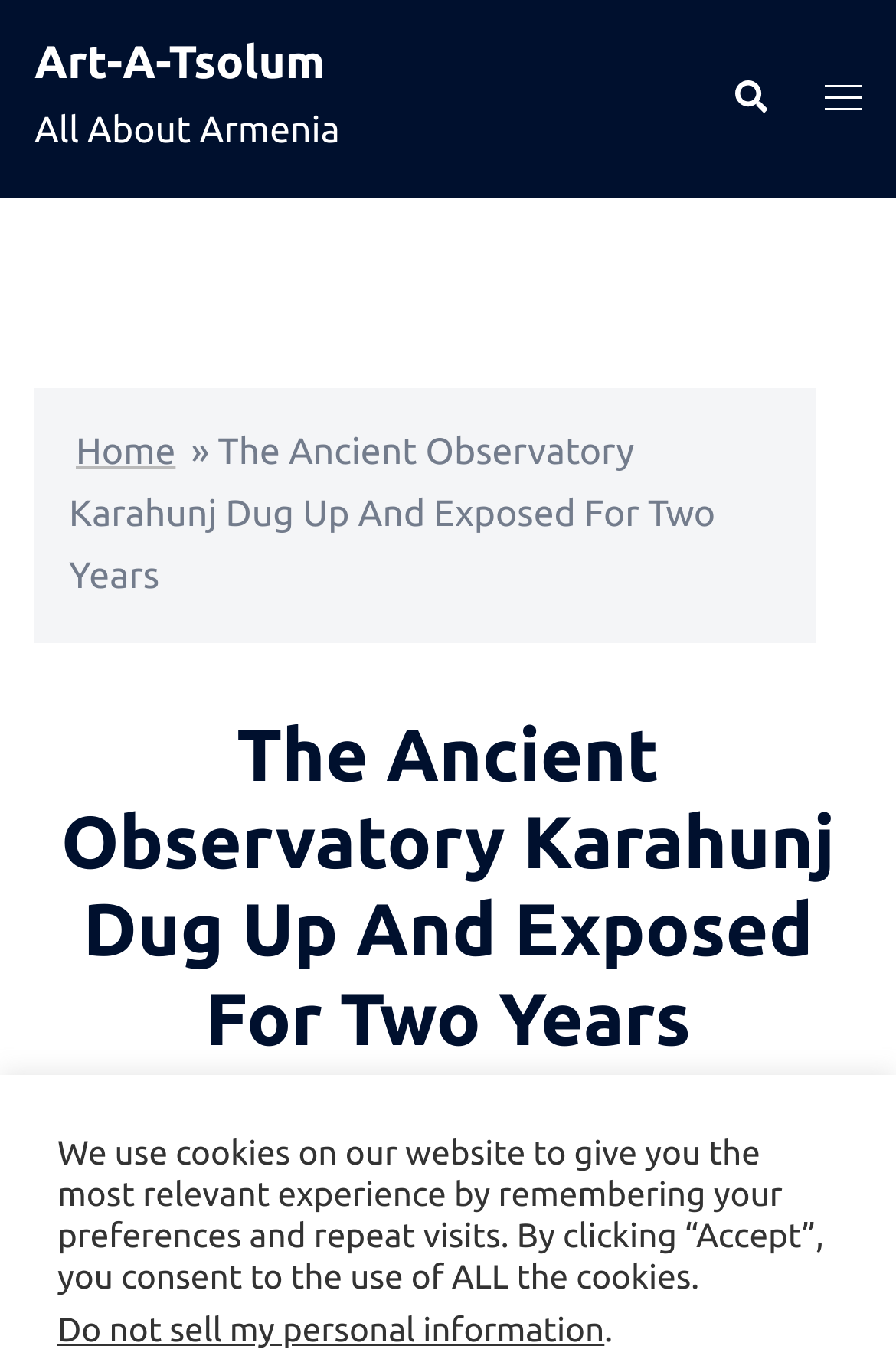Given the element description "Toggle menu", identify the bounding box of the corresponding UI element.

[0.921, 0.049, 0.962, 0.094]